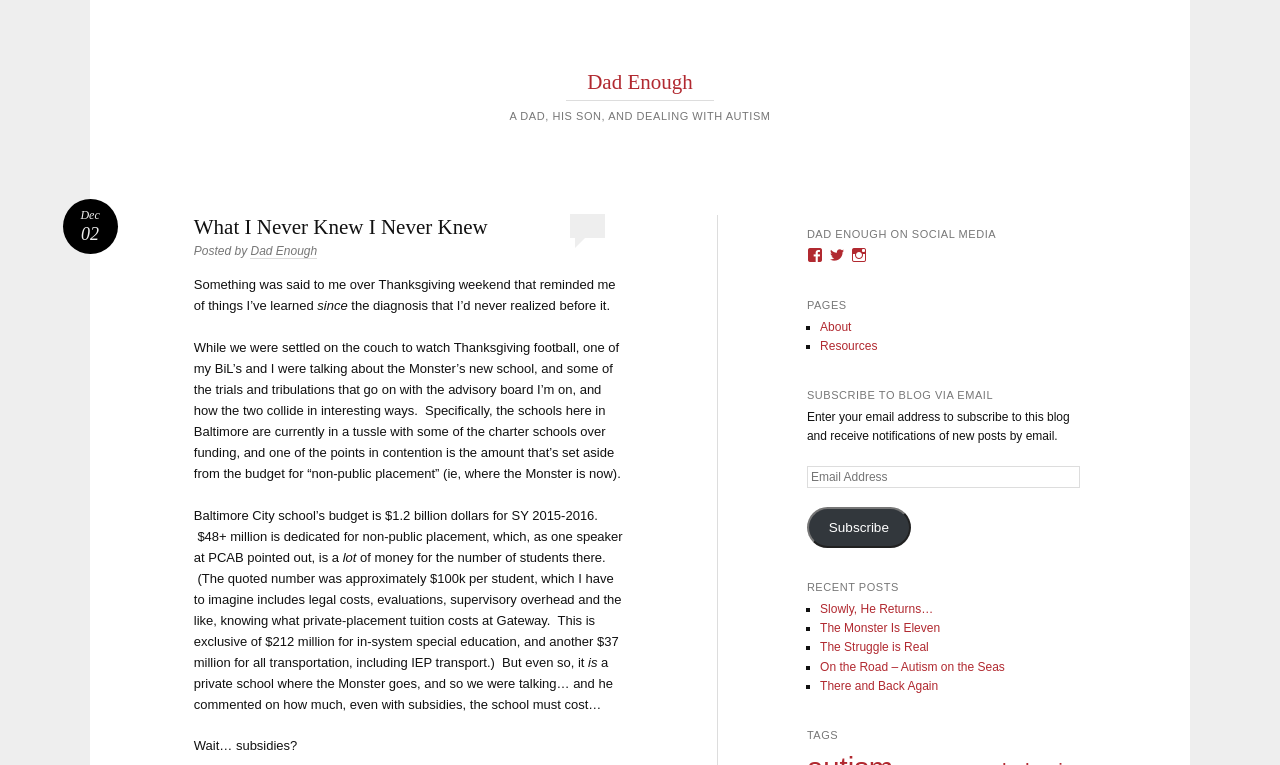Find the bounding box coordinates for the area that should be clicked to accomplish the instruction: "Check the 'About' page".

[0.641, 0.418, 0.665, 0.436]